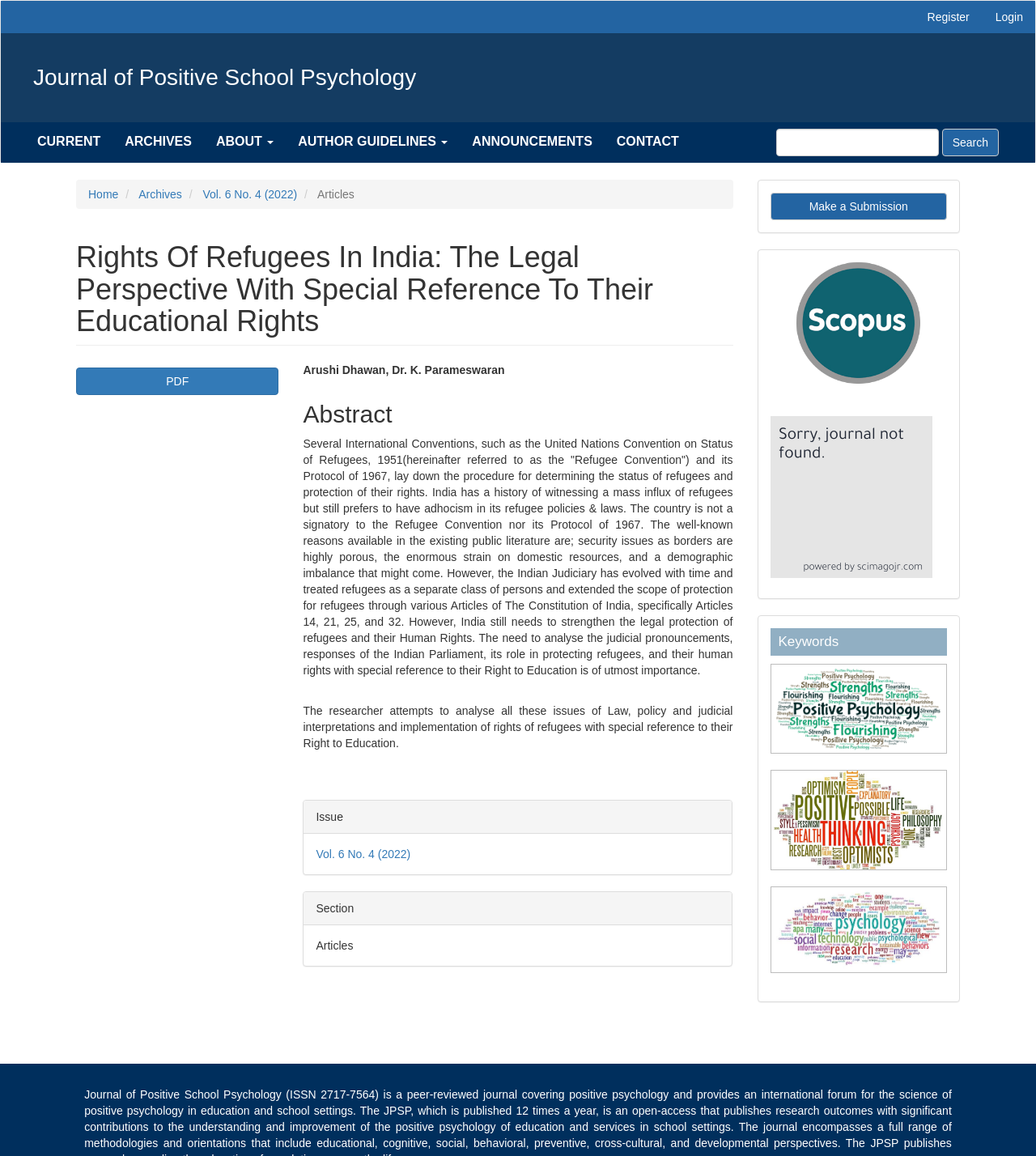Pinpoint the bounding box coordinates of the element you need to click to execute the following instruction: "Make a submission to the journal". The bounding box should be represented by four float numbers between 0 and 1, in the format [left, top, right, bottom].

[0.743, 0.167, 0.914, 0.19]